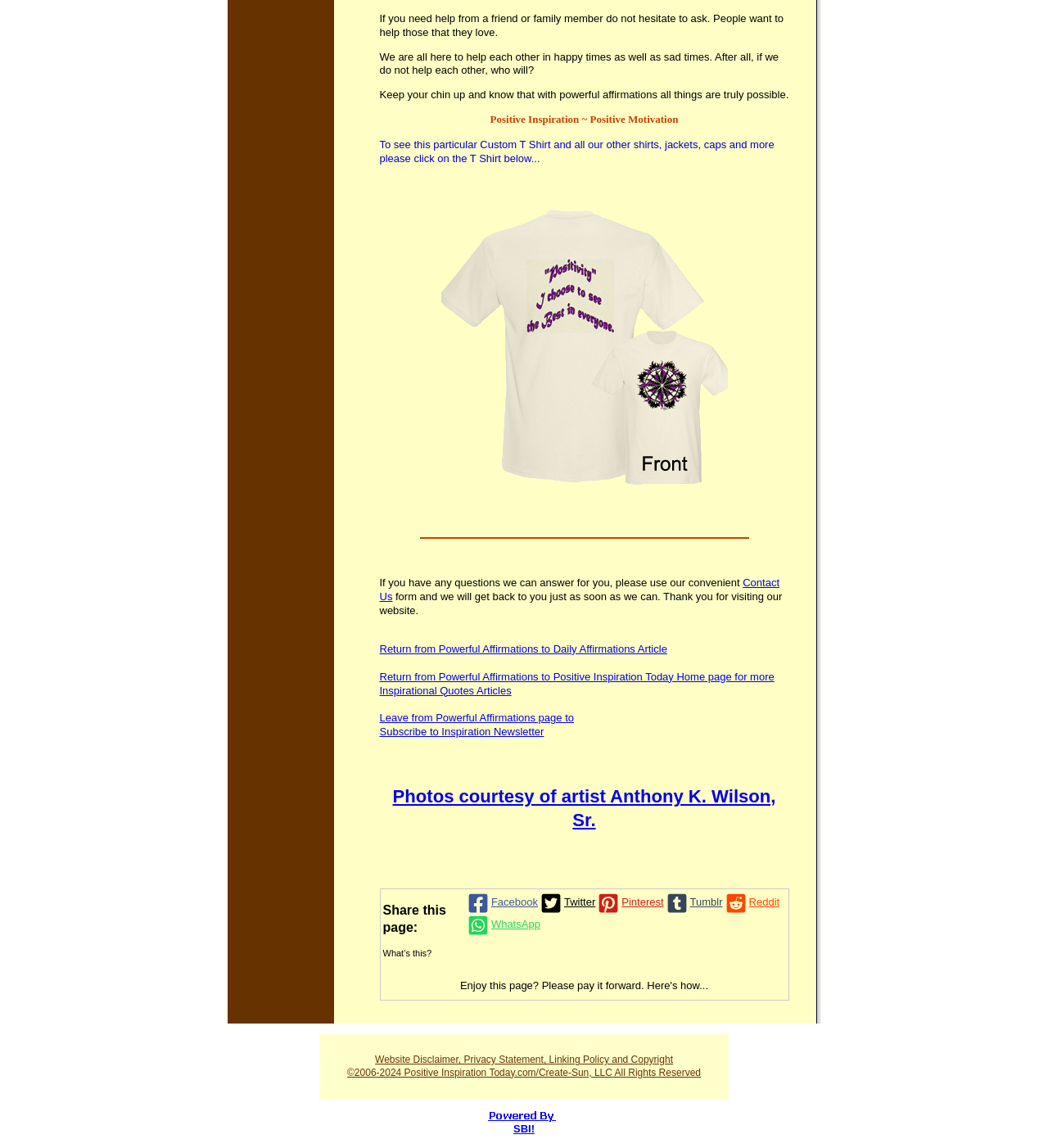Find and specify the bounding box coordinates that correspond to the clickable region for the instruction: "Share this page on Facebook".

[0.444, 0.777, 0.513, 0.796]